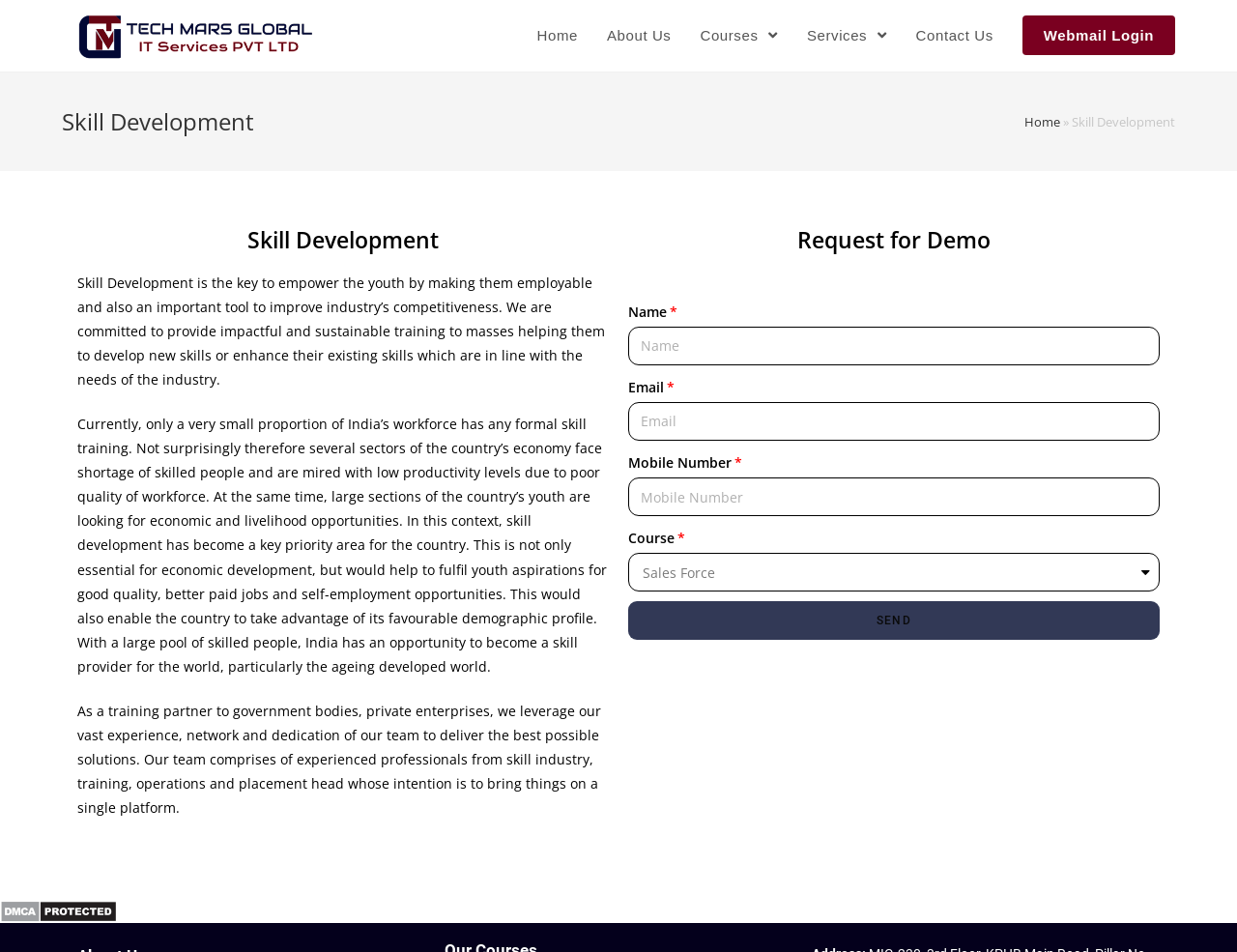Please locate the bounding box coordinates for the element that should be clicked to achieve the following instruction: "Click on the Home link". Ensure the coordinates are given as four float numbers between 0 and 1, i.e., [left, top, right, bottom].

[0.422, 0.0, 0.479, 0.075]